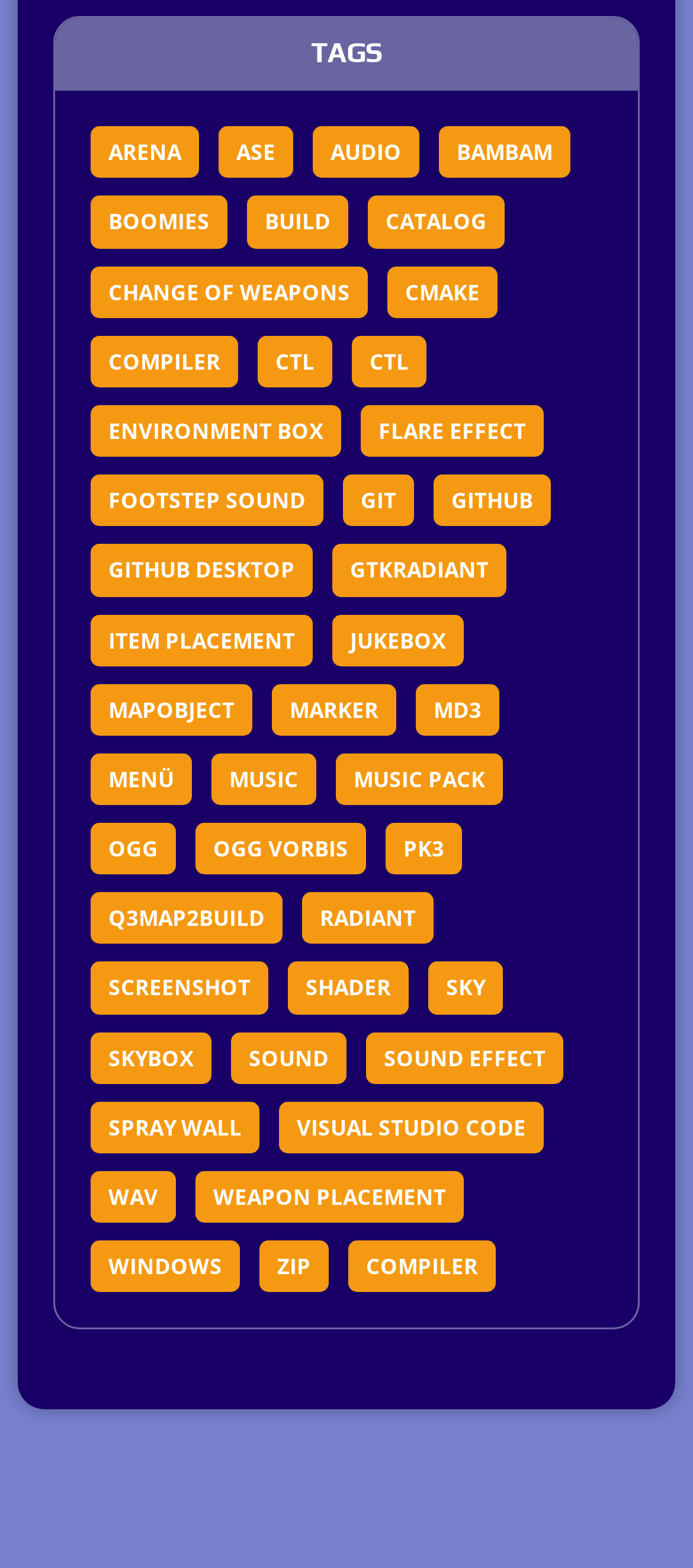Locate the bounding box coordinates of the element you need to click to accomplish the task described by this instruction: "Click on the 'arena' link".

[0.131, 0.081, 0.287, 0.114]